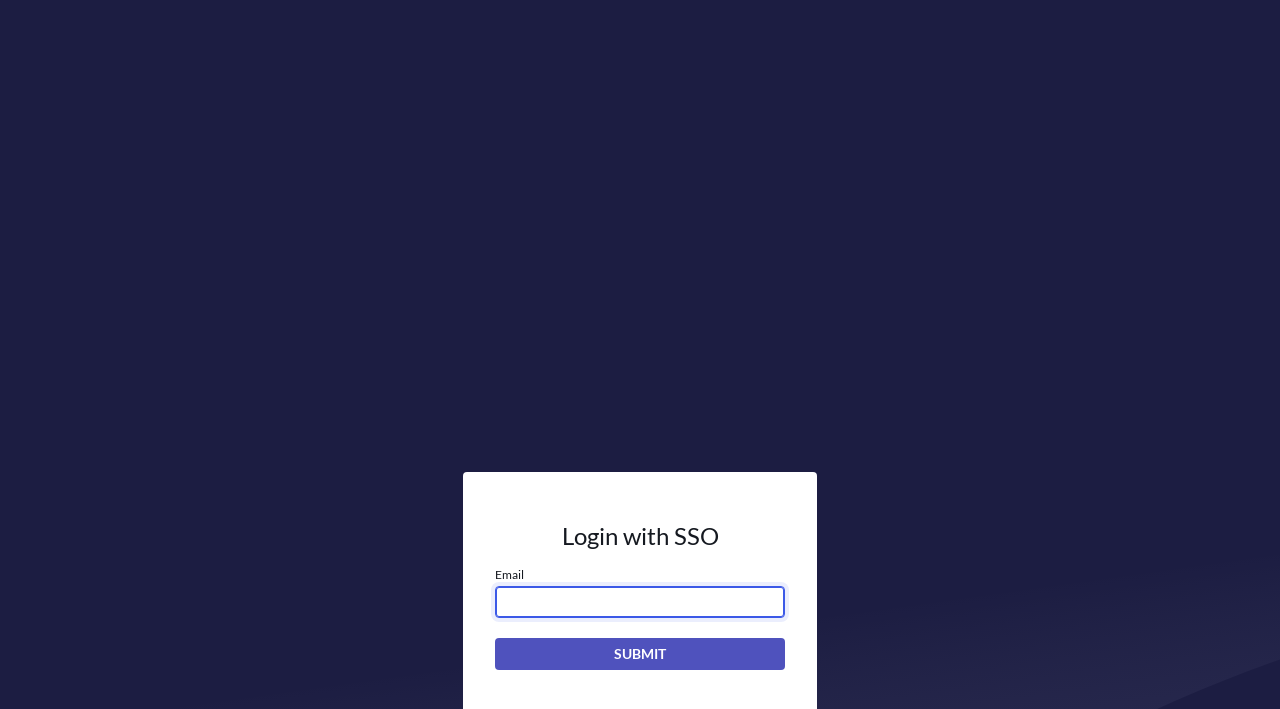Determine the webpage's heading and output its text content.

Login with SSO